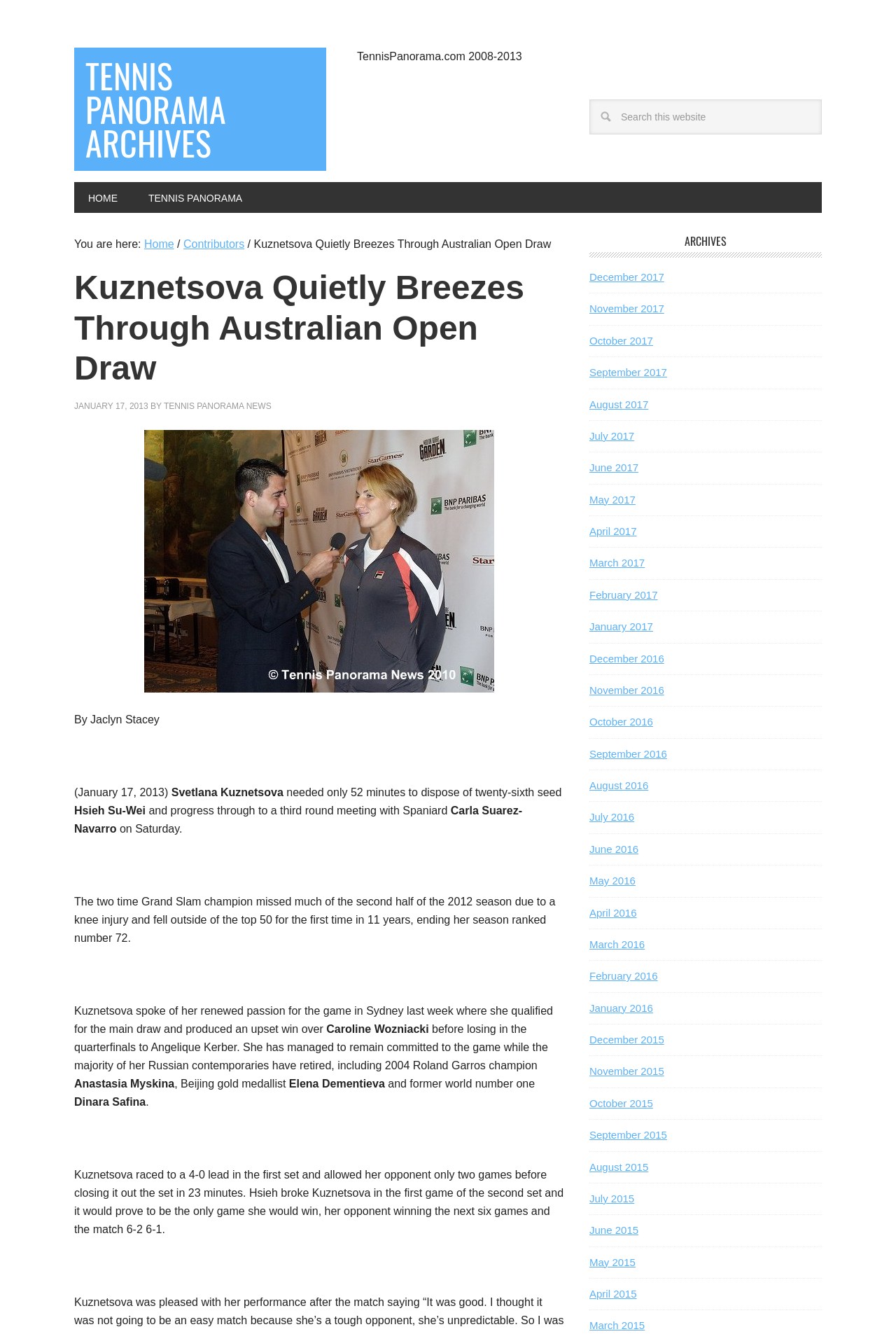Determine the bounding box coordinates of the clickable region to execute the instruction: "View archives for December 2017". The coordinates should be four float numbers between 0 and 1, denoted as [left, top, right, bottom].

[0.658, 0.203, 0.741, 0.212]